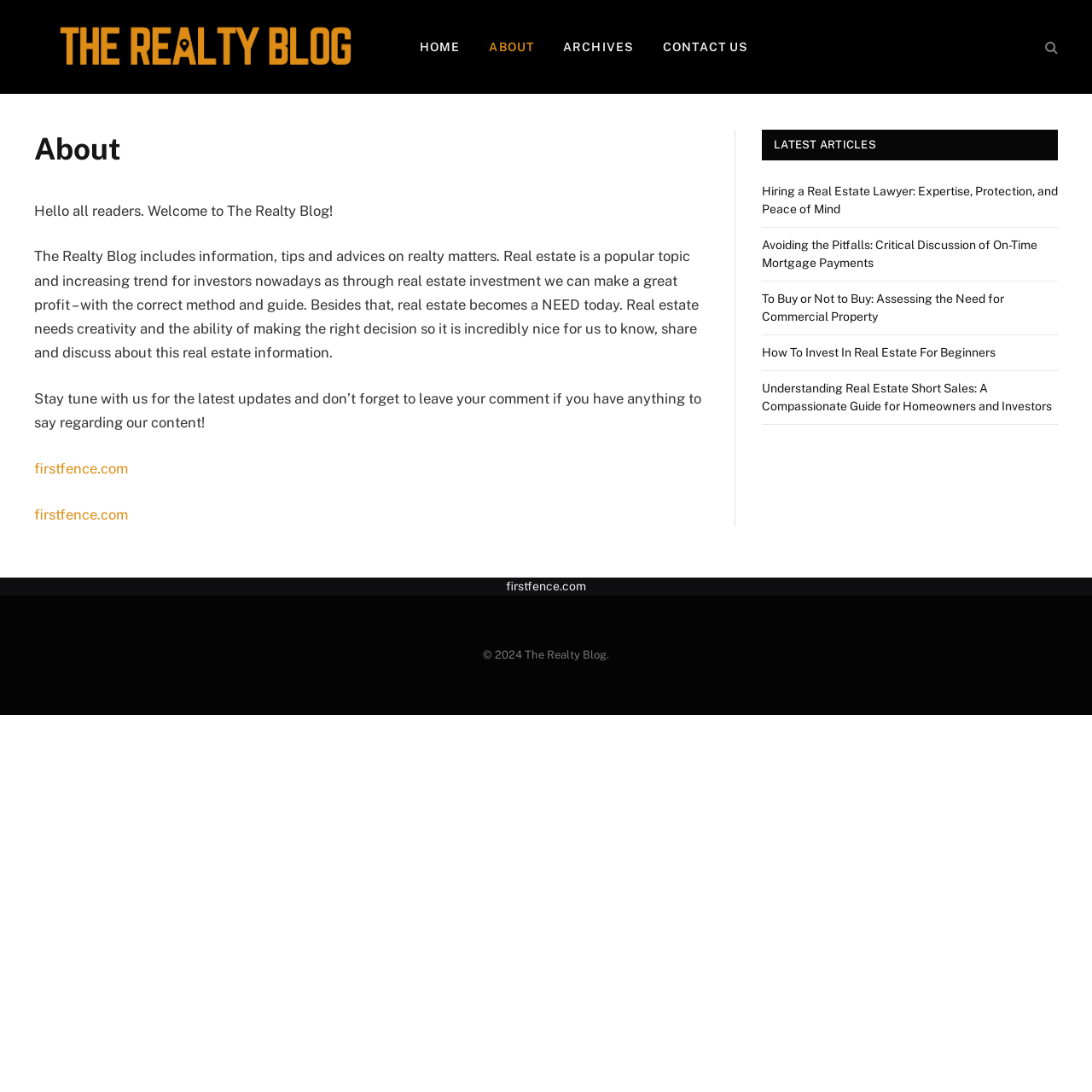Select the bounding box coordinates of the element I need to click to carry out the following instruction: "Check the first article".

[0.698, 0.168, 0.969, 0.197]